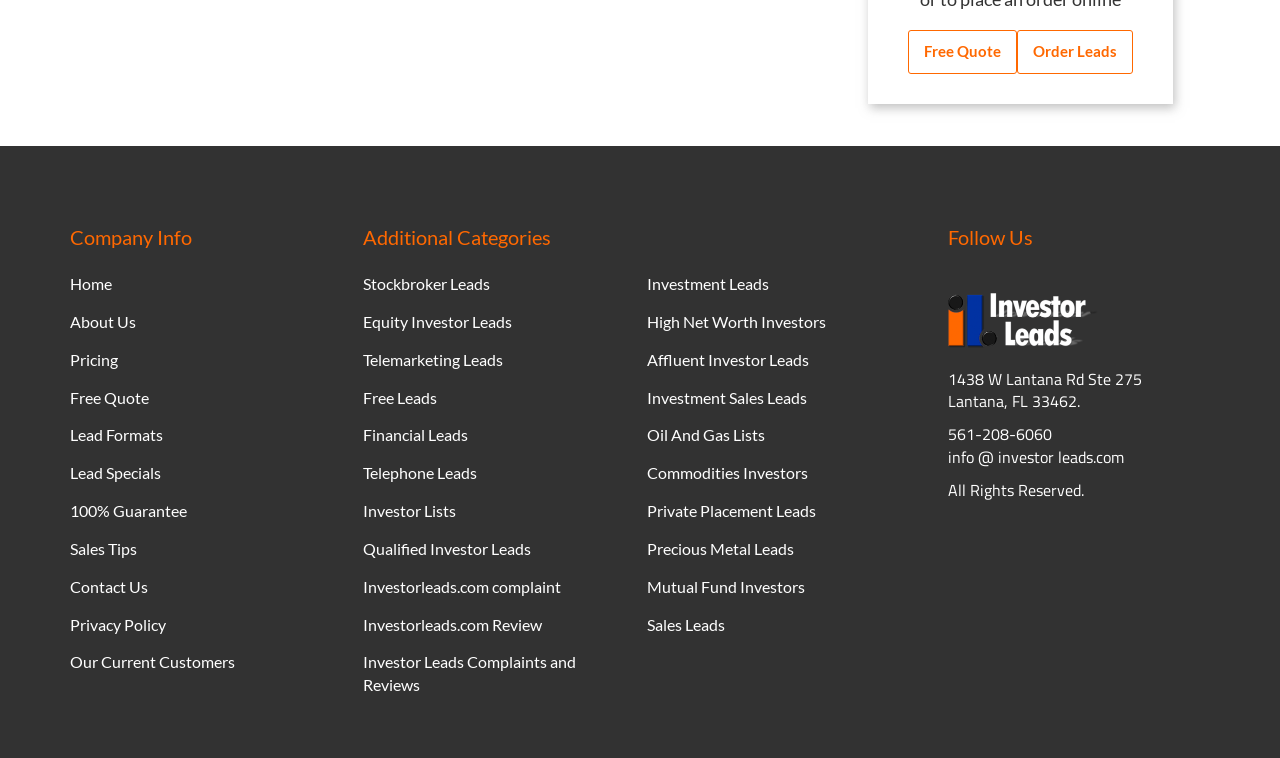Provide a brief response to the question below using a single word or phrase: 
What is the company's address?

1438 W Lantana Rd Ste 275